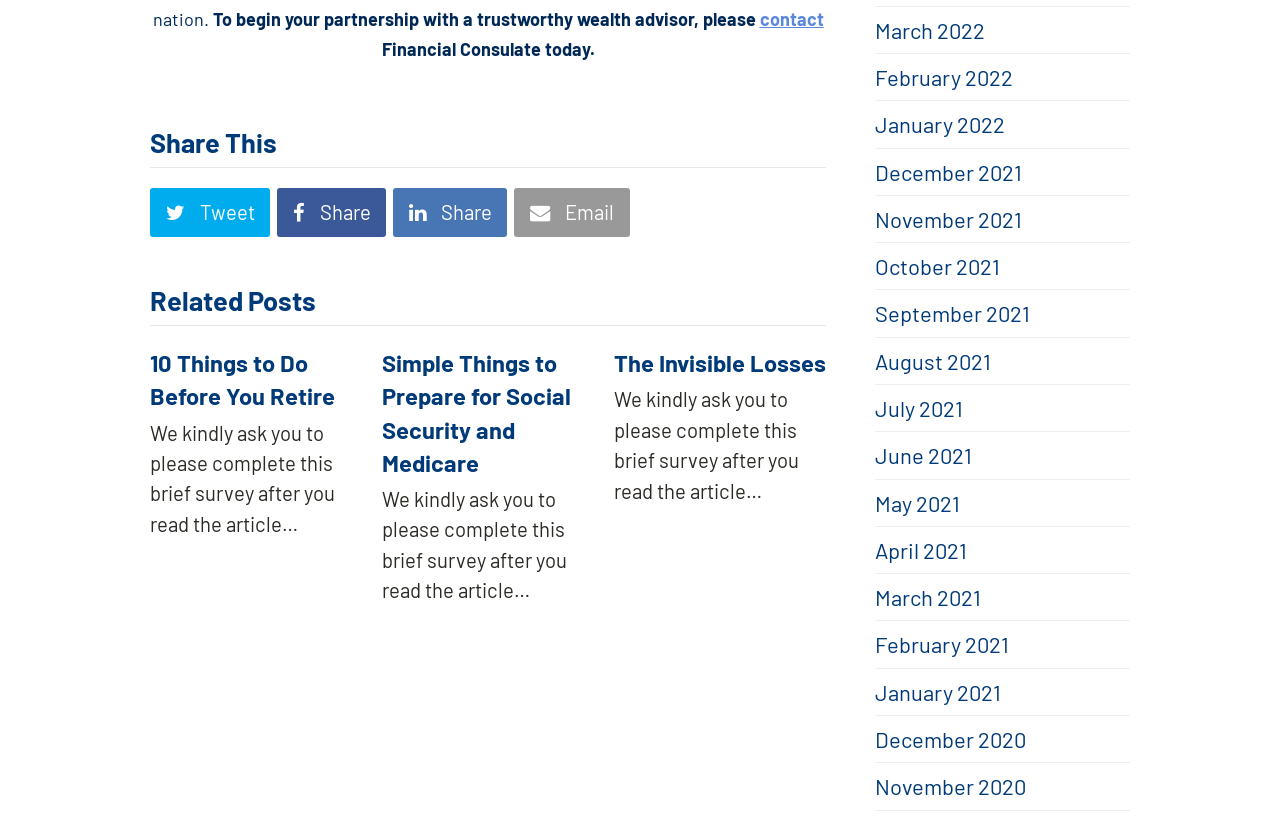Please identify the bounding box coordinates of the element's region that should be clicked to execute the following instruction: "Contact Financial Consulate". The bounding box coordinates must be four float numbers between 0 and 1, i.e., [left, top, right, bottom].

[0.593, 0.01, 0.643, 0.036]